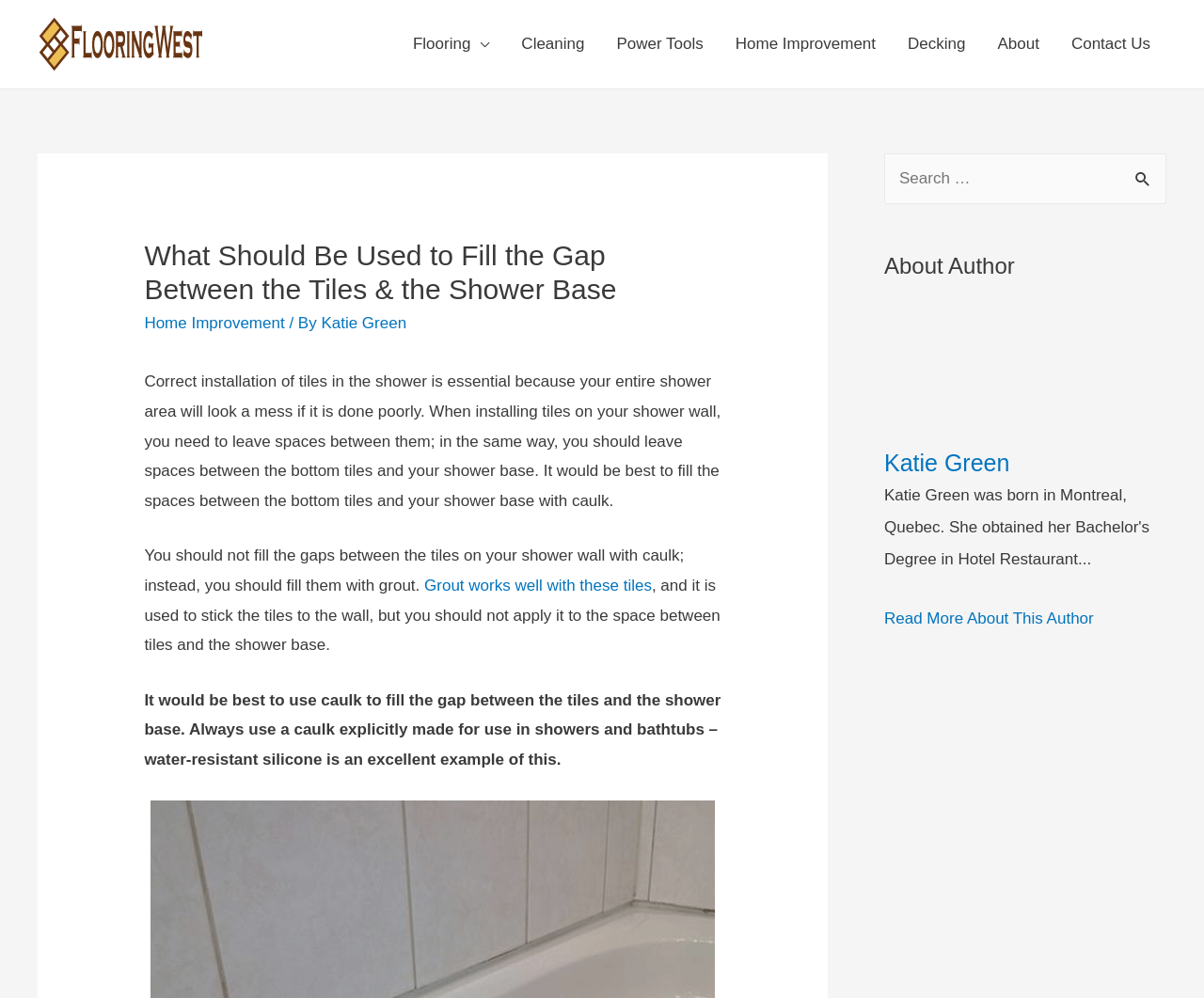What type of caulk is recommended for use in showers and bathtubs?
Look at the screenshot and respond with a single word or phrase.

Water-resistant silicone